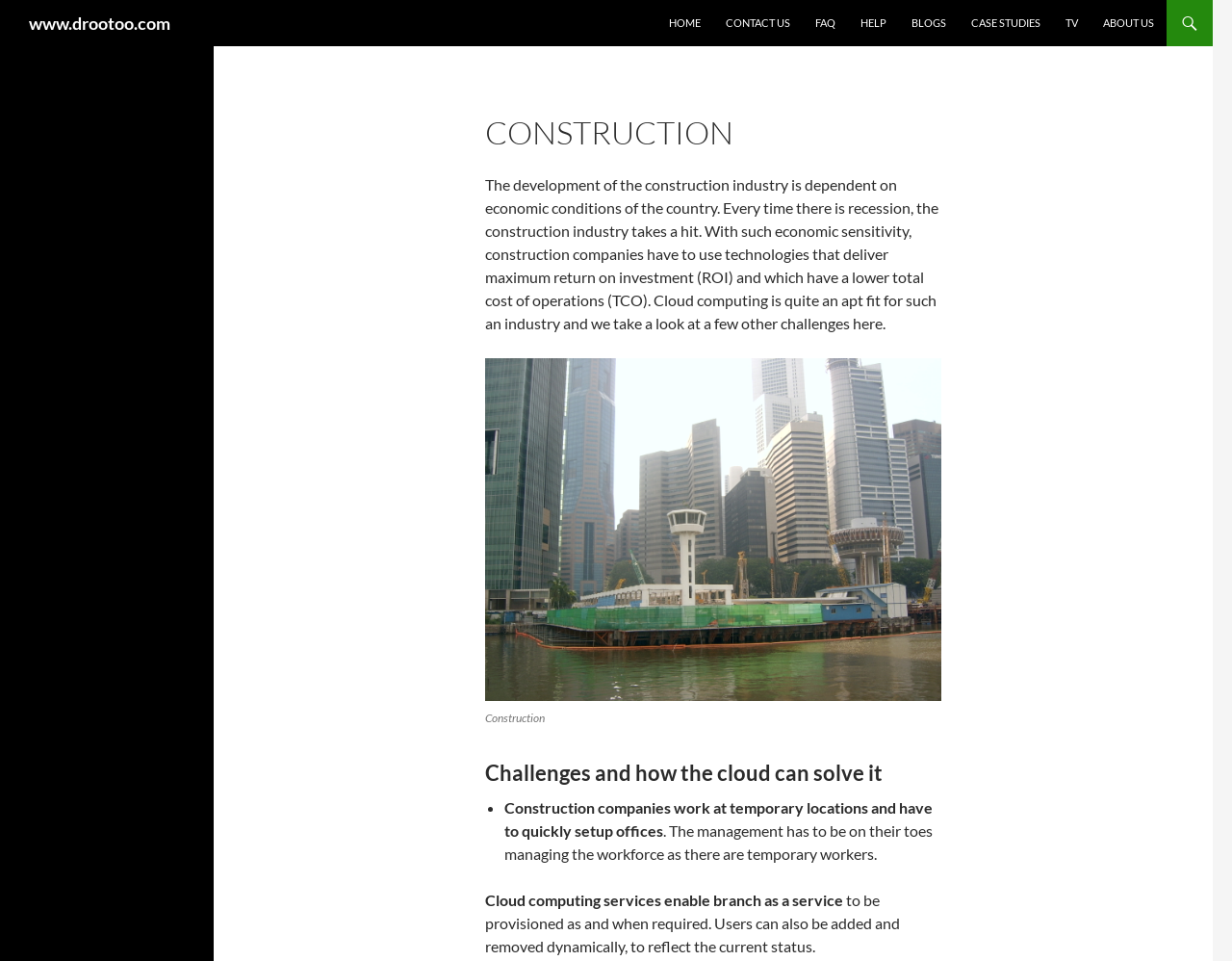Please provide a brief answer to the question using only one word or phrase: 
What is the challenge faced by construction companies in setting up offices?

Temporary locations